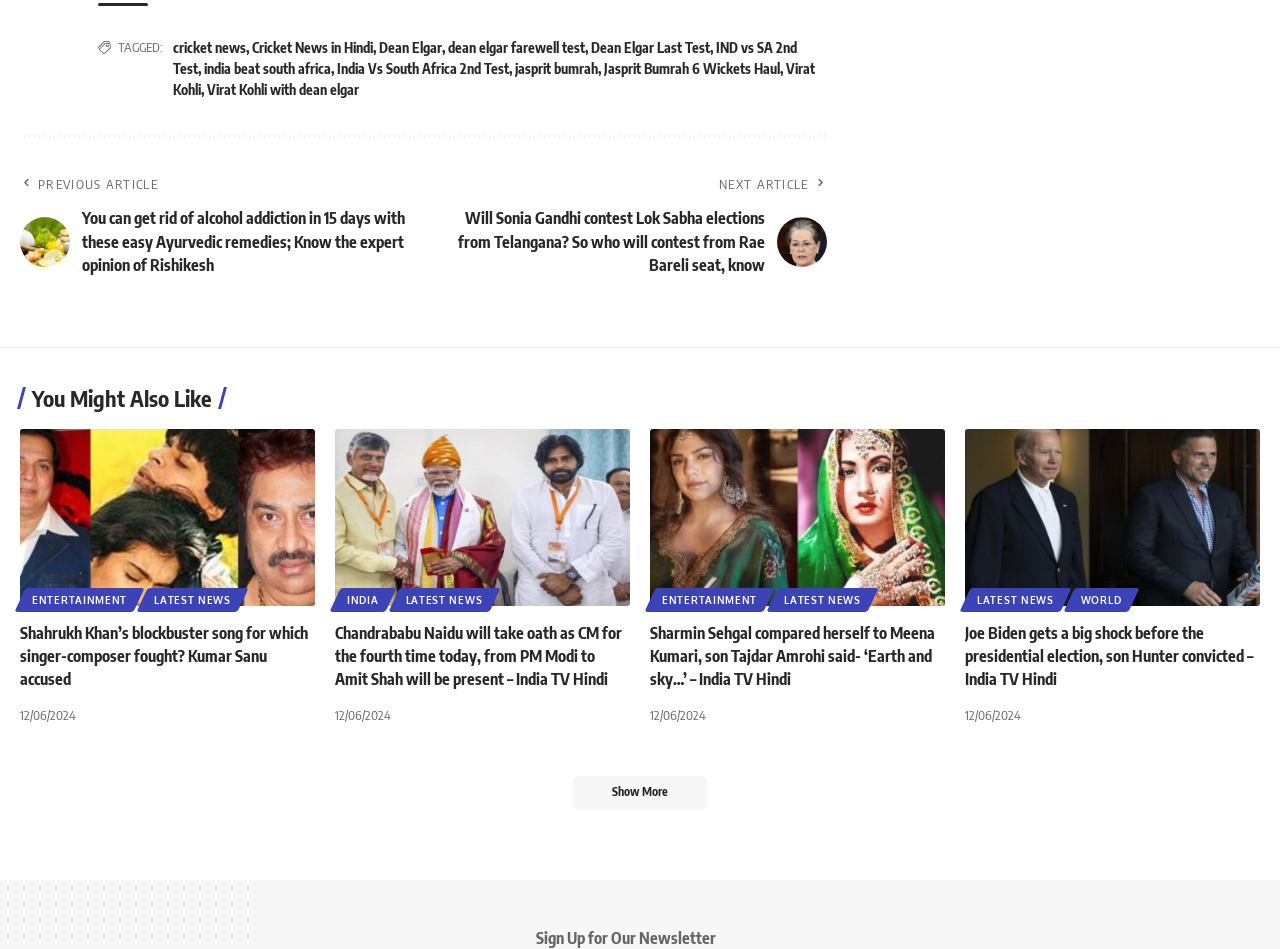How many articles are listed under 'You Might Also Like'?
Refer to the screenshot and answer in one word or phrase.

4